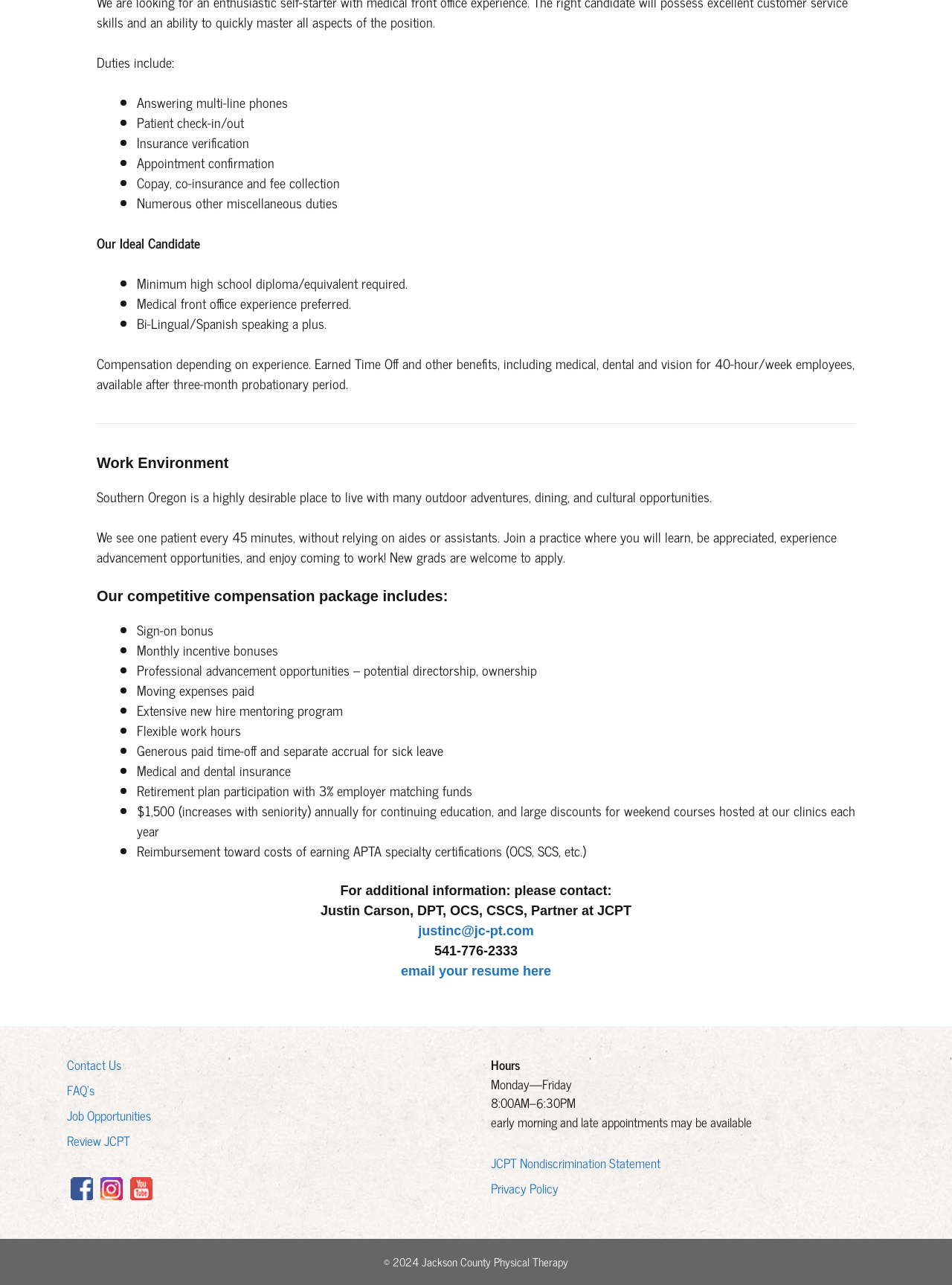Could you determine the bounding box coordinates of the clickable element to complete the instruction: "Check hours of operation"? Provide the coordinates as four float numbers between 0 and 1, i.e., [left, top, right, bottom].

[0.516, 0.821, 0.546, 0.837]